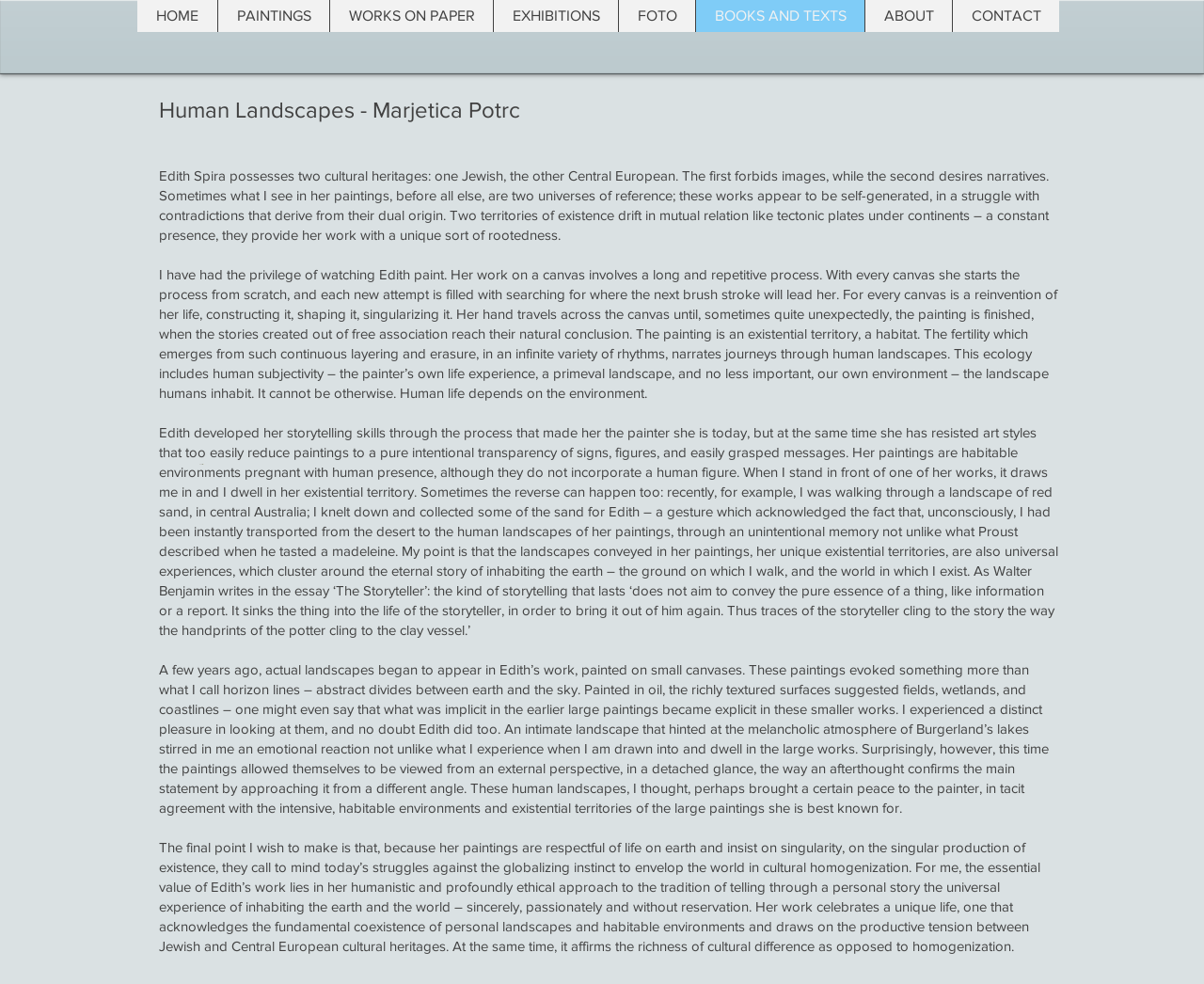Provide a single word or phrase to answer the given question: 
What is the main topic of this webpage?

Marjetica Potrc's art